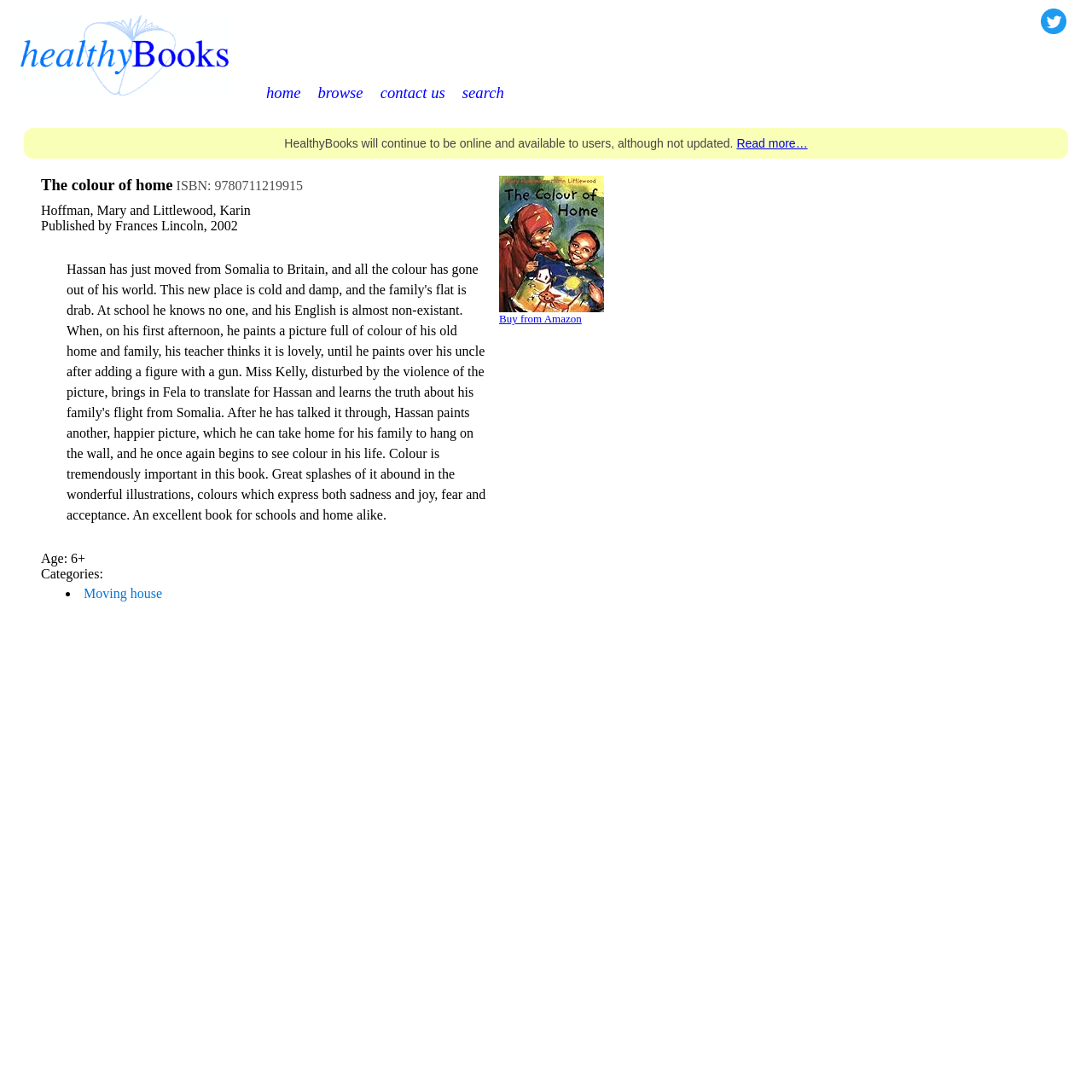What is the age range for this book?
Using the image as a reference, answer with just one word or a short phrase.

6+